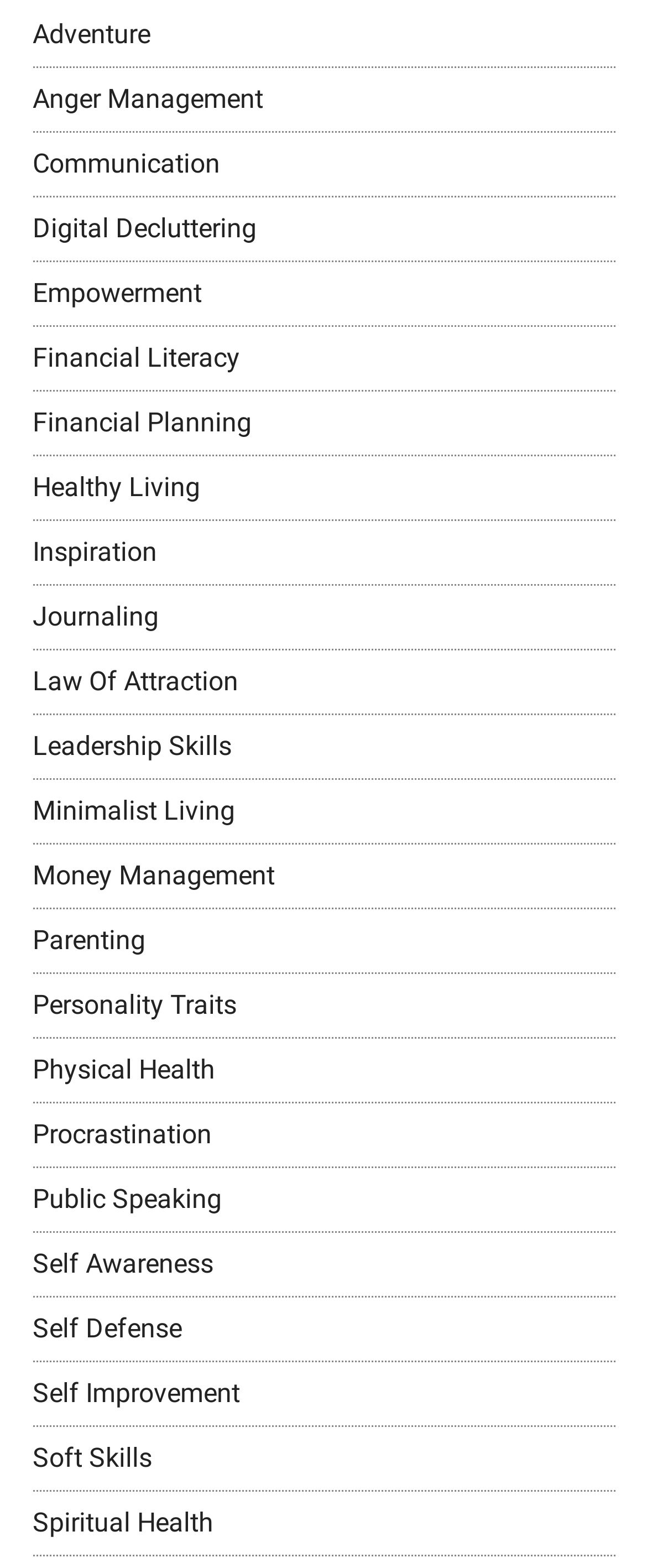How many links are related to health on this webpage?
Provide a concise answer using a single word or phrase based on the image.

3